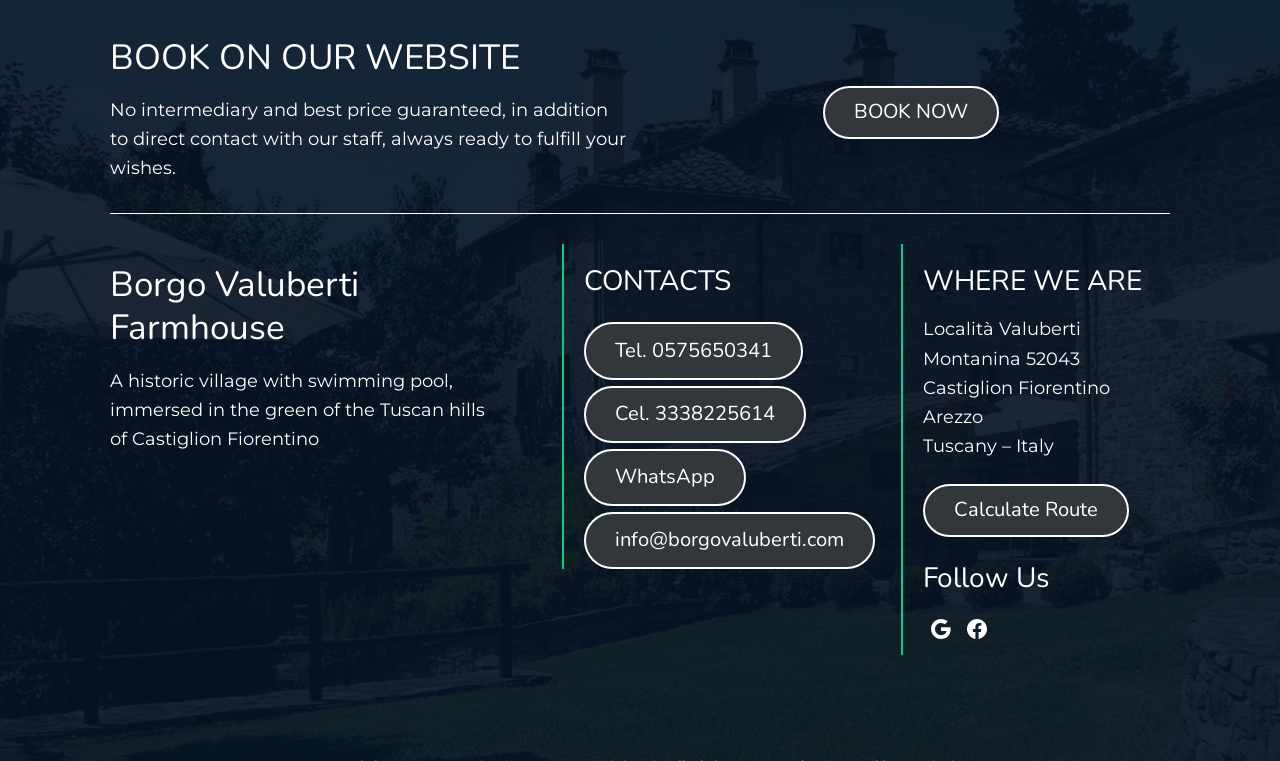Please give a one-word or short phrase response to the following question: 
What is the name of the farmhouse?

Borgo Valuberti Farmhouse